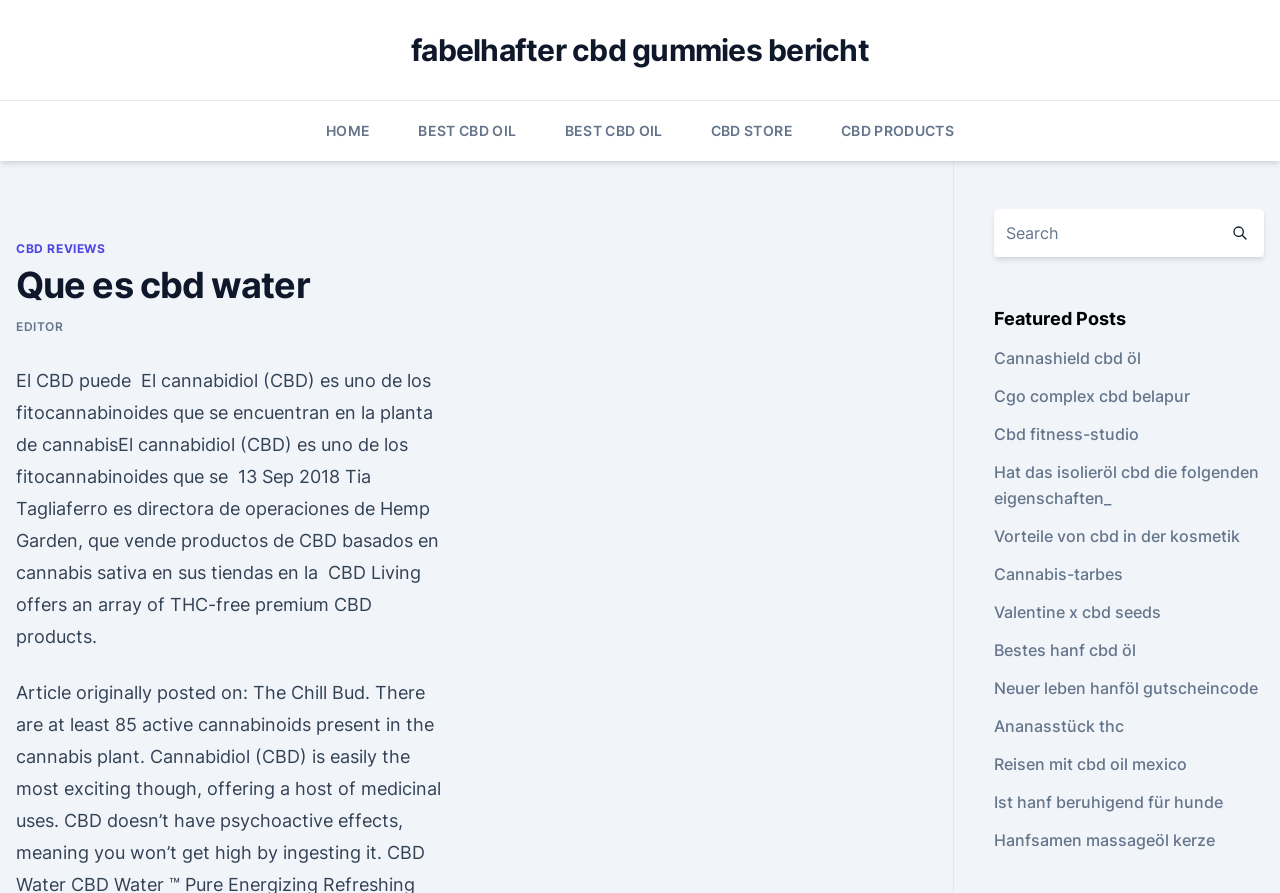Please specify the bounding box coordinates of the area that should be clicked to accomplish the following instruction: "Search for something". The coordinates should consist of four float numbers between 0 and 1, i.e., [left, top, right, bottom].

[0.776, 0.234, 0.95, 0.288]